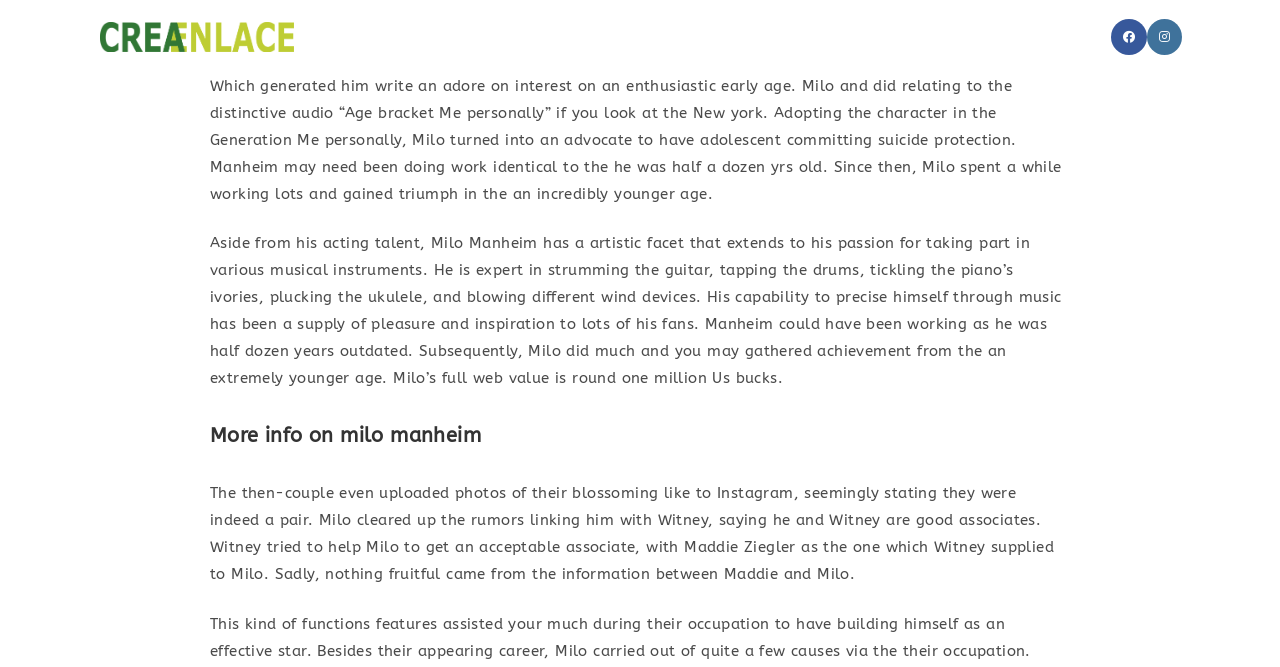Pinpoint the bounding box coordinates of the clickable element to carry out the following instruction: "Search the website."

[0.834, 0.0, 0.866, 0.111]